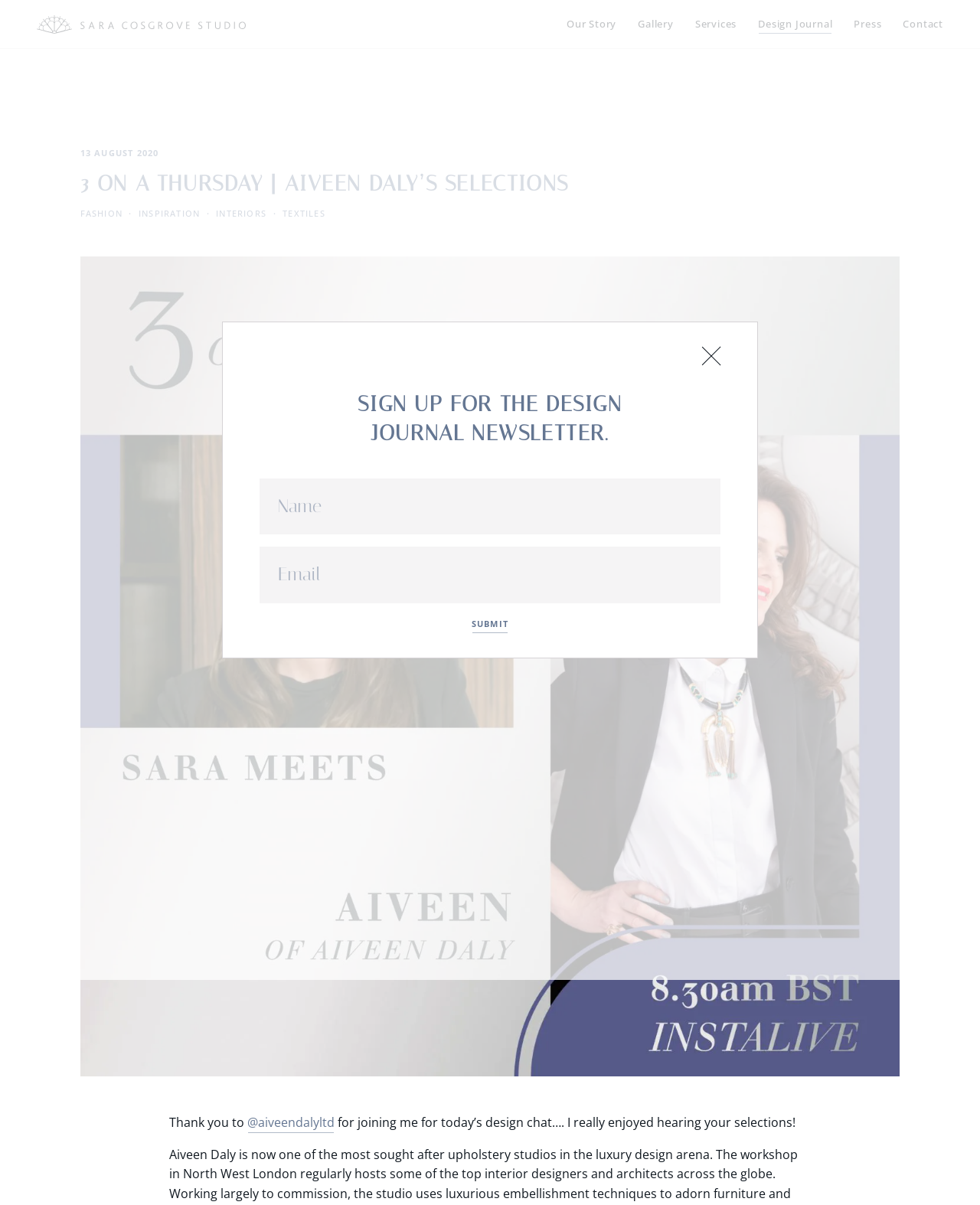What are the categories of selections?
Refer to the screenshot and respond with a concise word or phrase.

FASHION, INSPIRATION, INTERIORS, TEXTILES